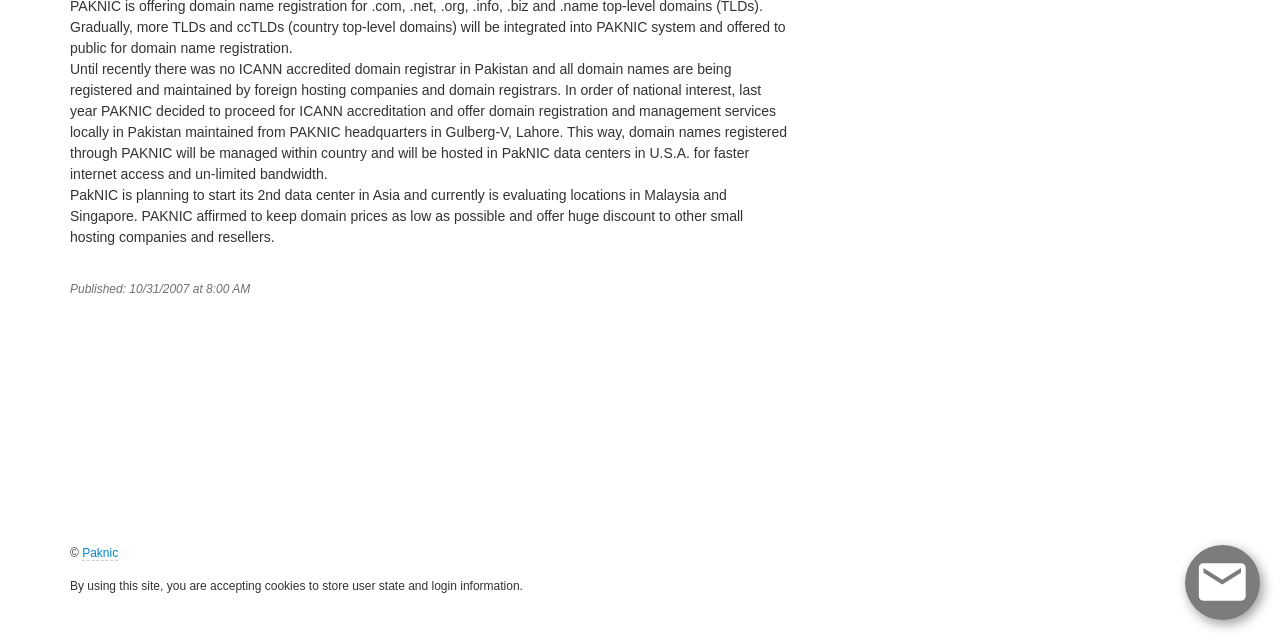Please predict the bounding box coordinates (top-left x, top-left y, bottom-right x, bottom-right y) for the UI element in the screenshot that fits the description: Paknic

[0.064, 0.853, 0.092, 0.877]